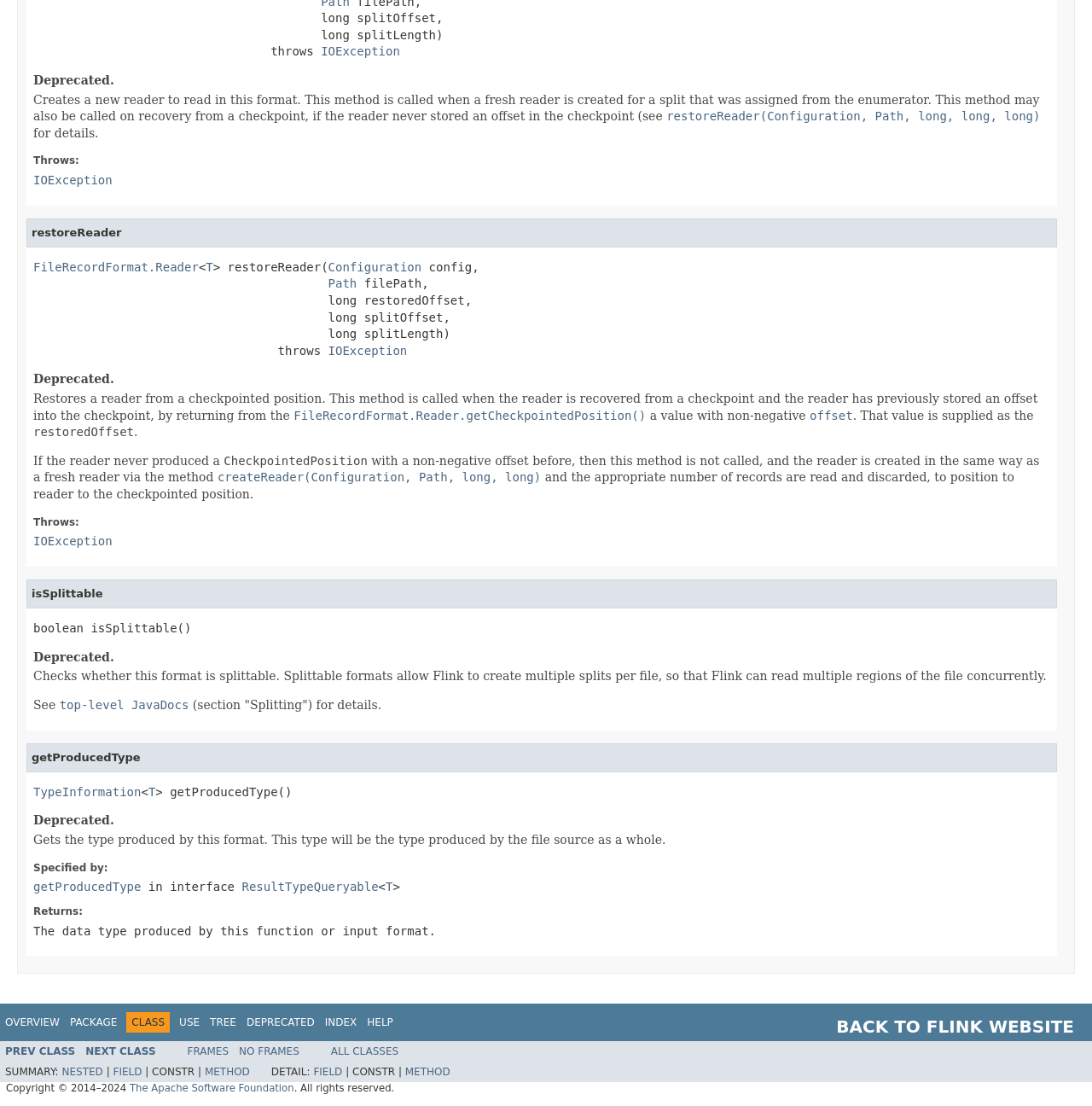Give a short answer using one word or phrase for the question:
What is the name of the method that restores a reader from a checkpointed position?

restoreReader